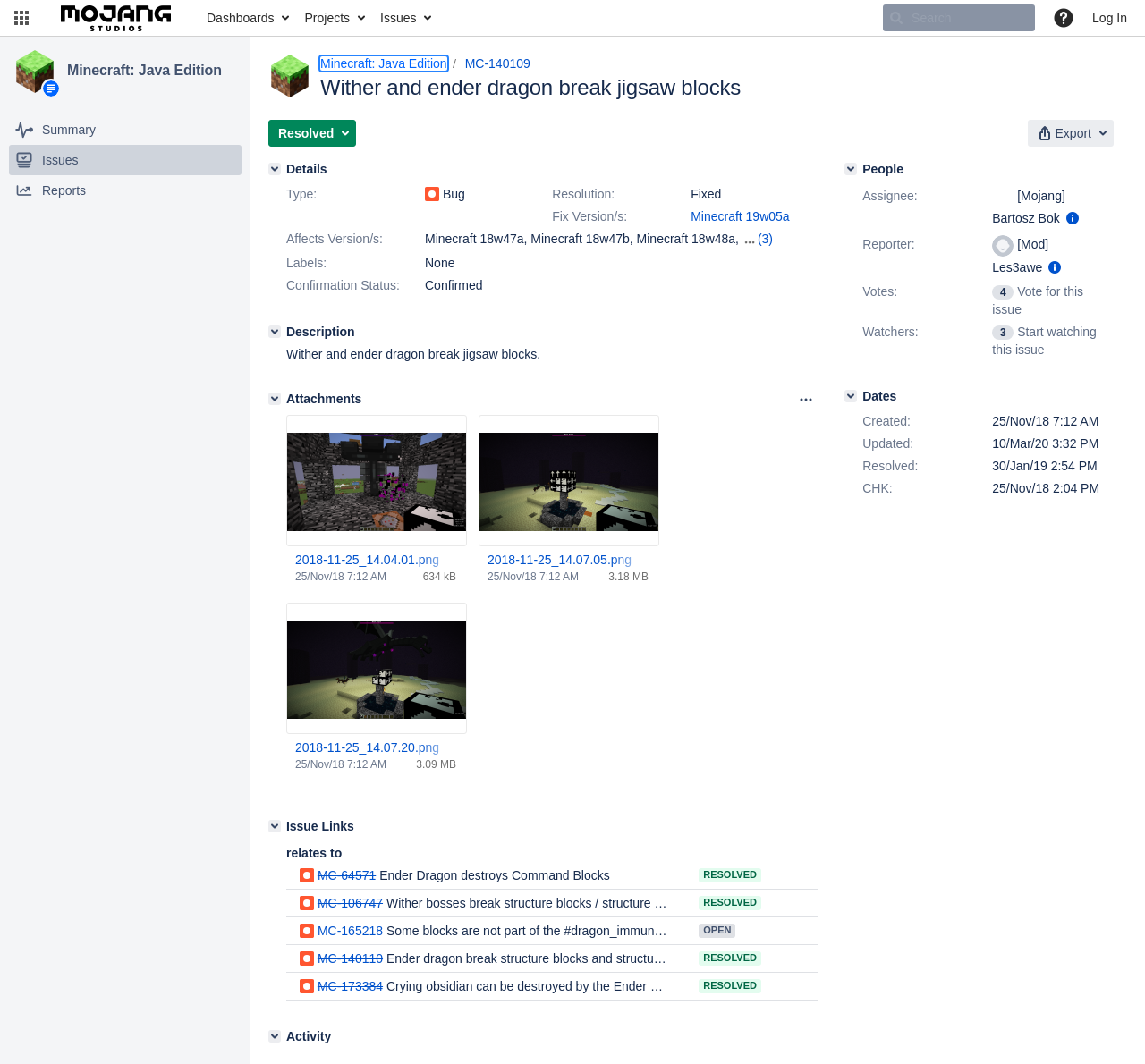Please identify the bounding box coordinates of the element I should click to complete this instruction: 'Go to home page'. The coordinates should be given as four float numbers between 0 and 1, like this: [left, top, right, bottom].

[0.045, 0.0, 0.157, 0.034]